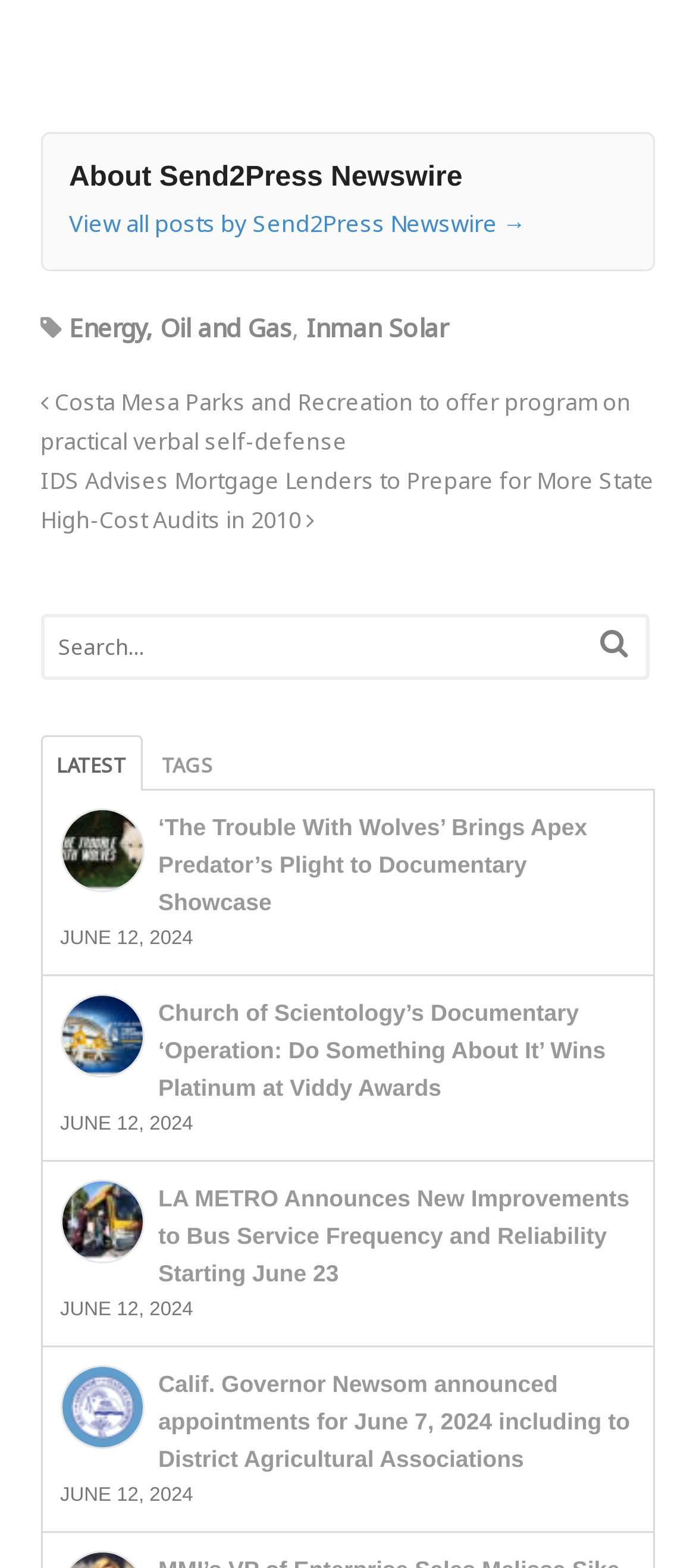Please find the bounding box coordinates of the element that needs to be clicked to perform the following instruction: "View all posts by Send2Press Newswire". The bounding box coordinates should be four float numbers between 0 and 1, represented as [left, top, right, bottom].

[0.099, 0.132, 0.755, 0.153]